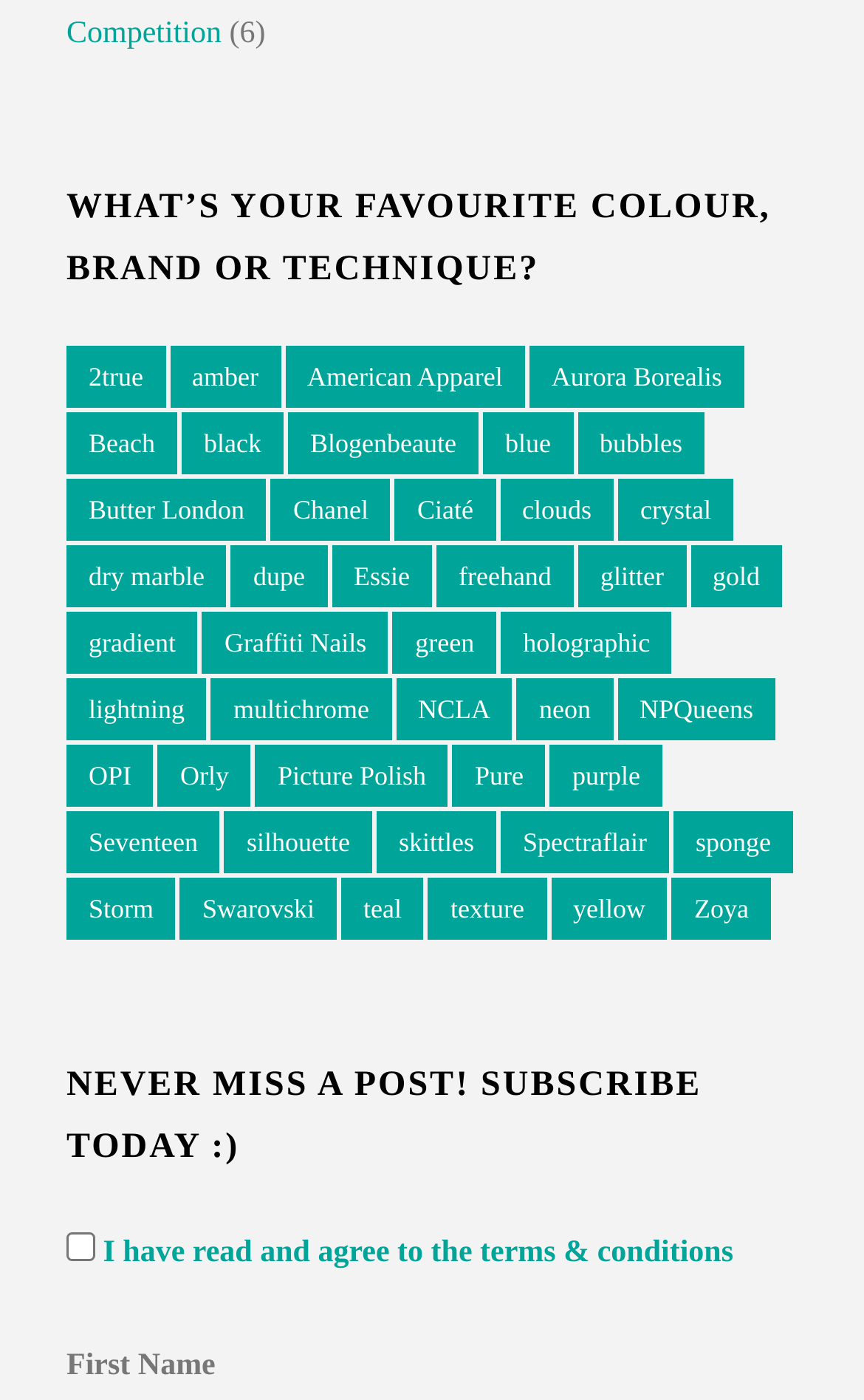Find the bounding box coordinates for the area you need to click to carry out the instruction: "Click the close dialog button". The coordinates should be four float numbers between 0 and 1, indicated as [left, top, right, bottom].

None